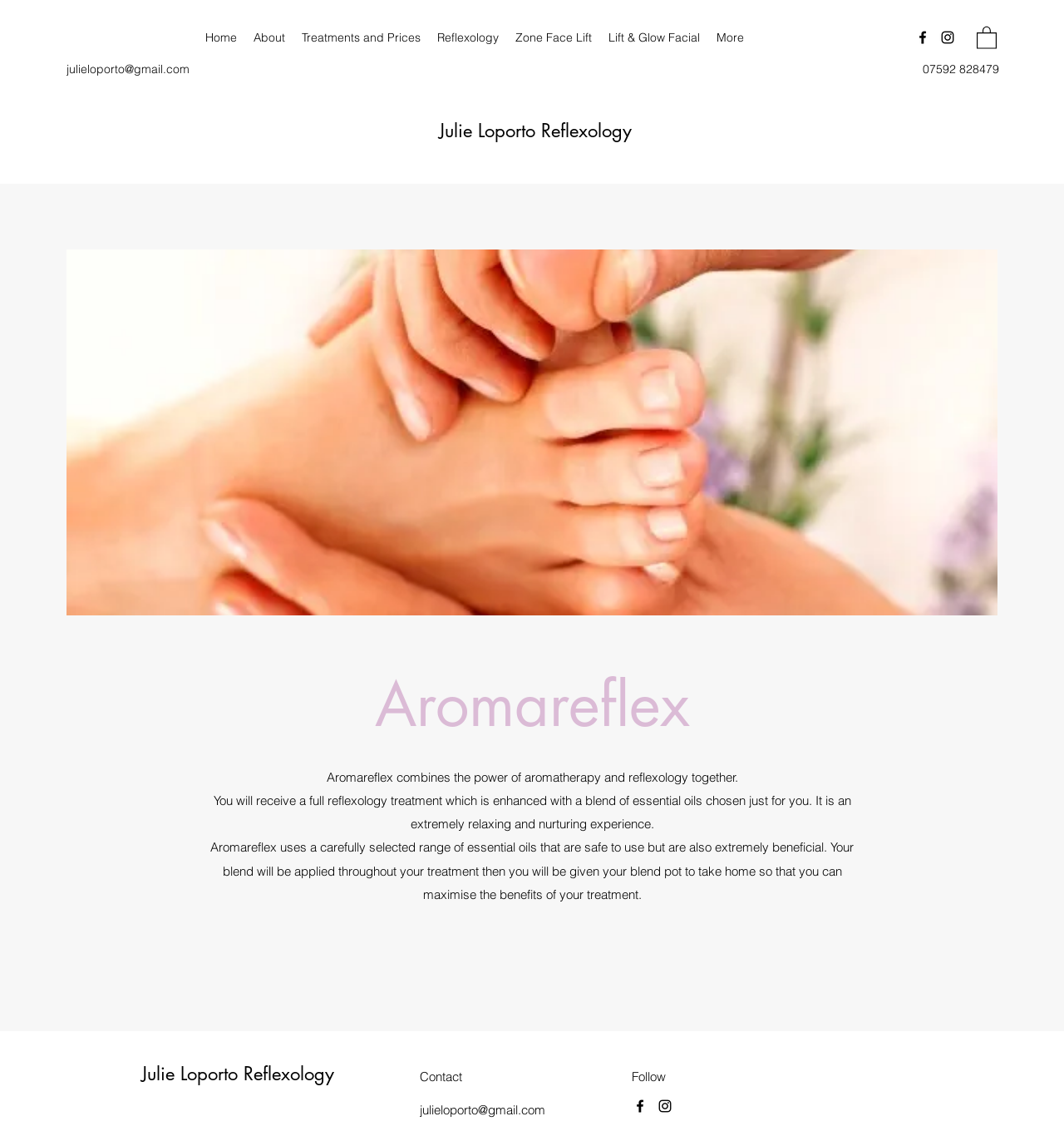Provide an in-depth caption for the contents of the webpage.

The webpage is about Aromareflex, a reflexology service provided by Julie Loporto. At the top left, there is a navigation menu with links to different sections of the website, including "Home", "About", "Treatments and Prices", "Reflexology", "Zone Face Lift", and "Lift & Glow Facial". 

To the right of the navigation menu, there is a "More" option. Below the navigation menu, there is a social bar with links to Facebook and Instagram, represented by their respective icons. 

On the top right, there is a button with an image, and an email address "julieloporto@gmail.com" is displayed. Next to the email address, a phone number "07592 828479" is shown.

The main content of the webpage is divided into sections. At the top, there is a heading "Aromareflex" and an image "Aromareflex_edited.jpg" that spans almost the entire width of the page. Below the image, there are three paragraphs of text that describe the Aromareflex service, which combines aromatherapy and reflexology. 

The first paragraph explains that Aromareflex combines the power of aromatherapy and reflexology together. The second paragraph describes the experience of receiving an Aromareflex treatment, which is extremely relaxing and nurturing. The third paragraph explains that Aromareflex uses a carefully selected range of essential oils that are safe to use and beneficial, and that the blend will be applied throughout the treatment and given to the client to take home.

At the bottom of the page, there is a section with links to "Julie Loporto Reflexology", "Contact", and "Follow", as well as a social bar with links to Facebook and Instagram, represented by their respective icons.